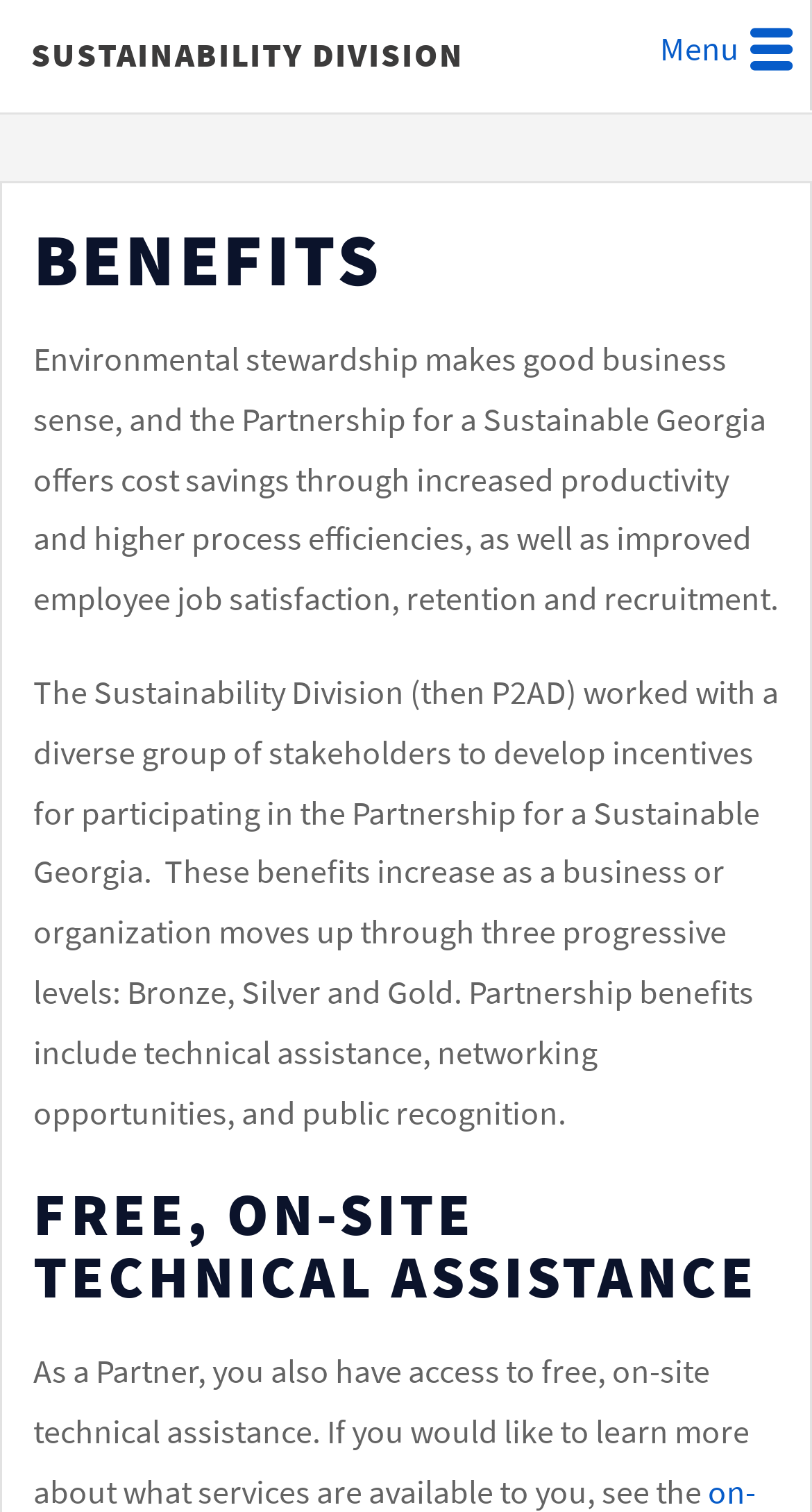What is the main topic of this webpage?
Using the information from the image, give a concise answer in one word or a short phrase.

Sustainability benefits